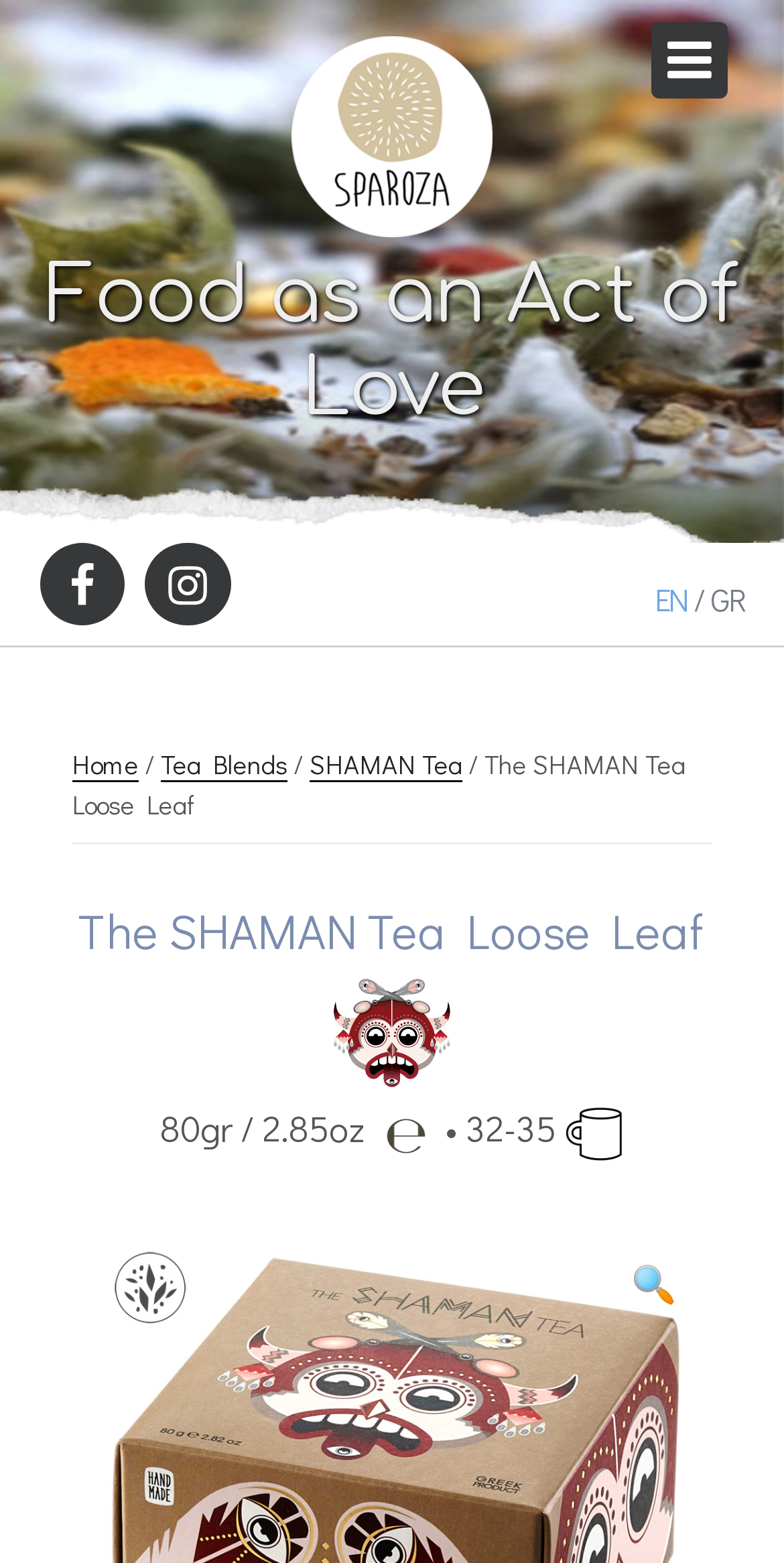Describe the entire webpage, focusing on both content and design.

This webpage is about a specific tea product, "The SHAMAN Tea Loose Leaf", from Sparoza, a company based in Athens, Greece. At the top left corner, there is a logo of Sparoza, which is a link to the home page. Next to the logo, there is a heading that reads "Food as an Act of Love". 

On the top right corner, there are social media links to Facebook and Instagram, as well as language options to switch between English and Greek. A button to expand the top menu is also located here.

Below the top section, there is a navigation menu with links to "Home", "Tea Blends", and "SHAMAN Tea". The current page is highlighted with the text "The SHAMAN Tea Loose Leaf". 

The main content of the page is about the SHAMAN Tea Loose Leaf product, with a heading that reads "The SHAMAN Tea Loose Leaf". There is an image related to the product category, and some details about the product, including its weight (80gr / 2.85oz) and the number of servings (32-35). 

At the bottom right corner, there is a magnifying glass icon, which is a link to search.